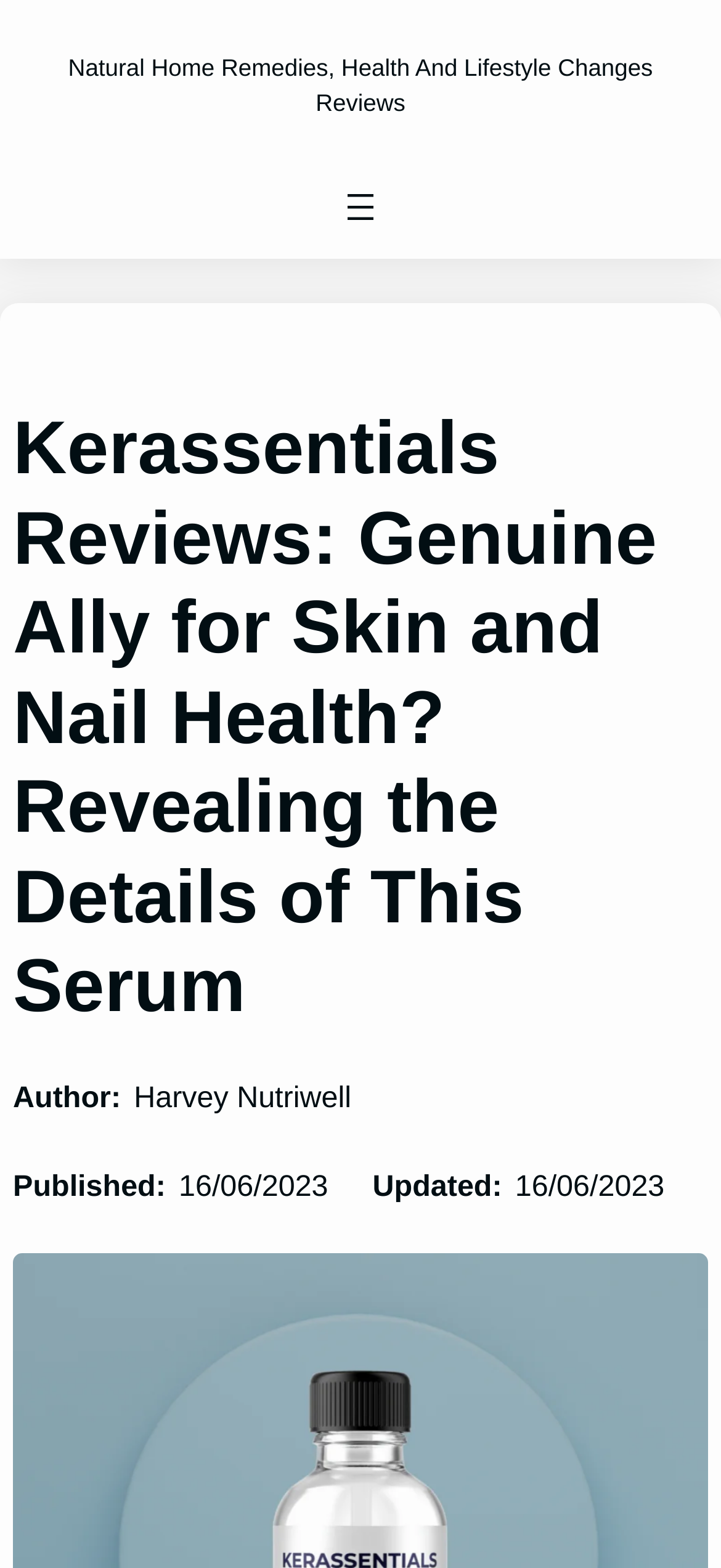What is the purpose of the button with an image?
Use the image to answer the question with a single word or phrase.

Open menu